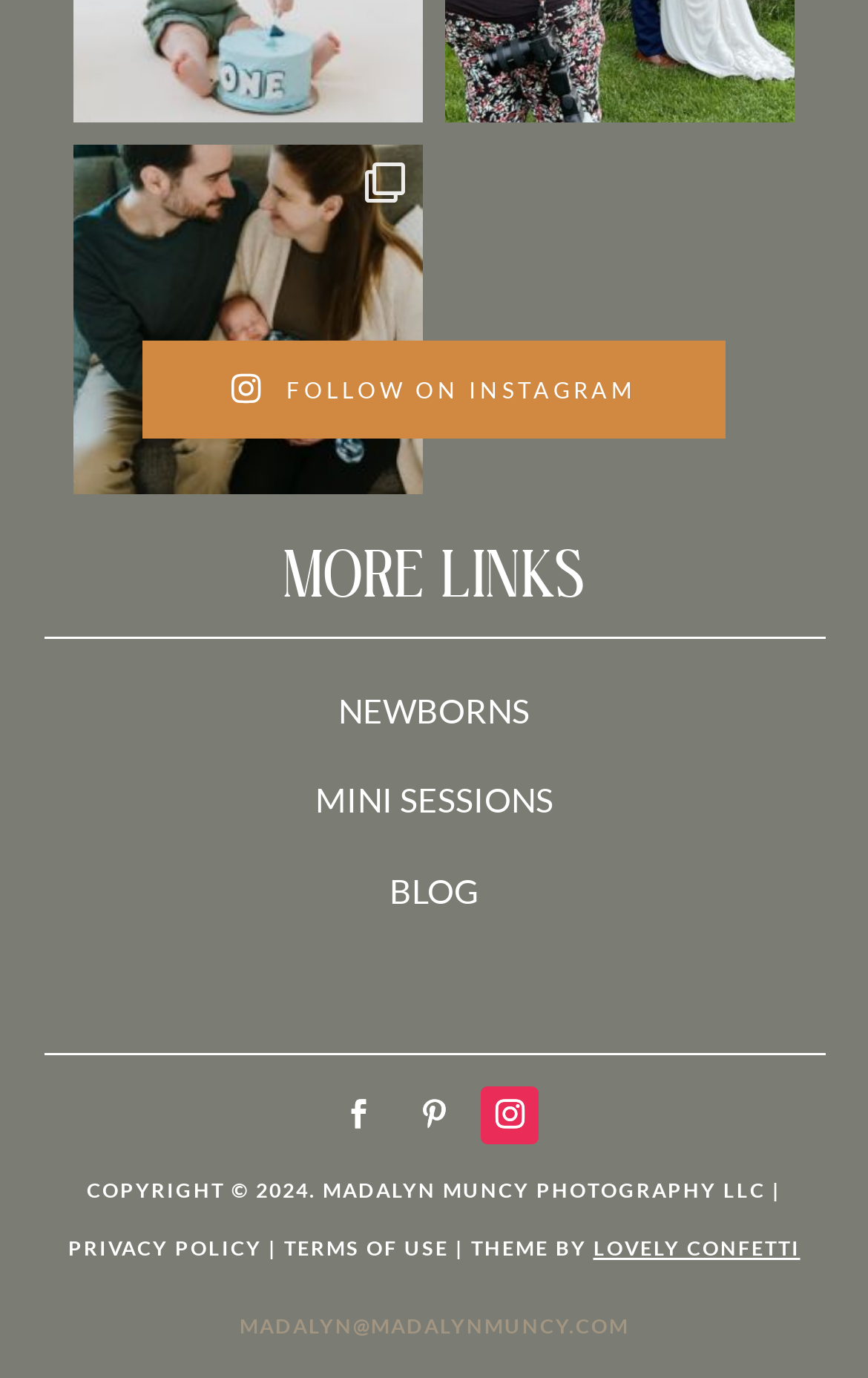What is the theme of the webpage?
Please provide a comprehensive answer based on the visual information in the image.

I found the theme of the webpage by looking at the bottom of the page, where the credits and acknowledgments are usually placed. The theme is mentioned as 'Lovely Confetti', which suggests a playful and celebratory tone.